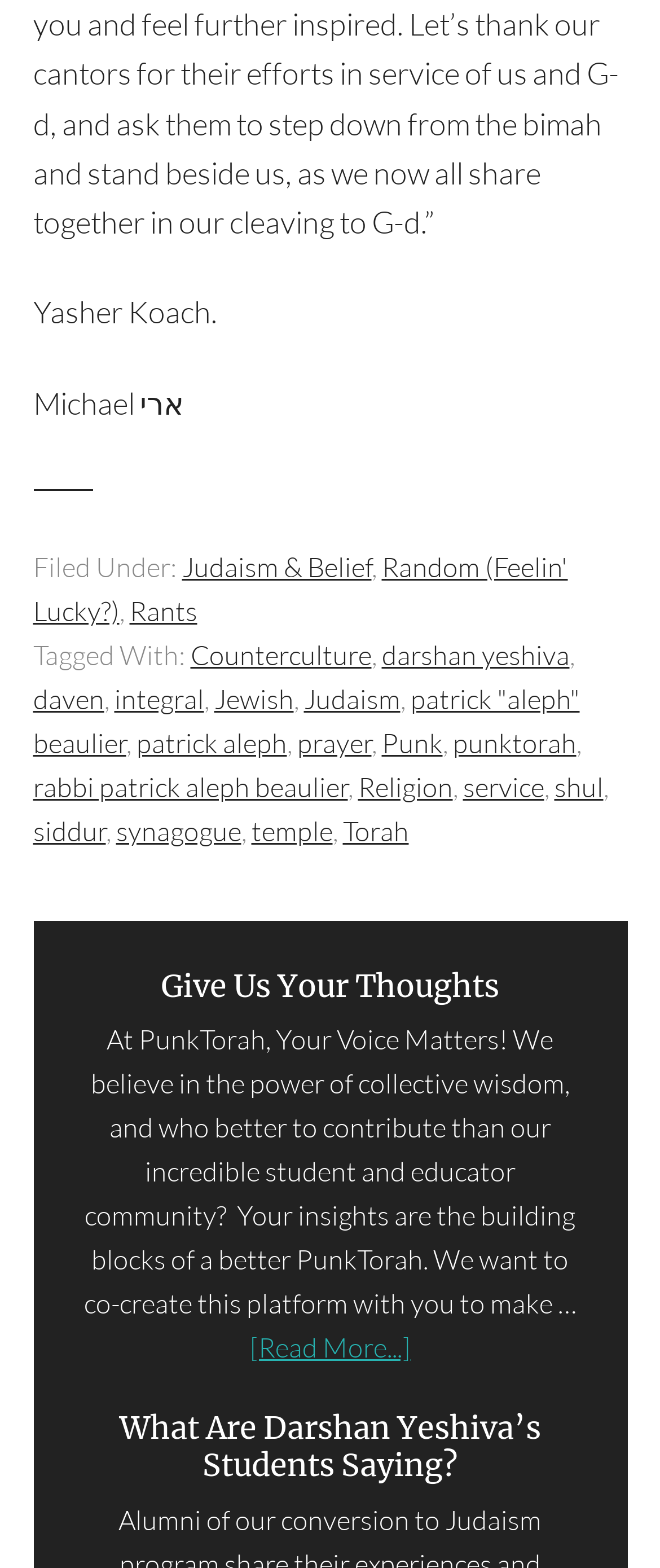Kindly respond to the following question with a single word or a brief phrase: 
What is the name of the yeshiva mentioned?

Darshan Yeshiva